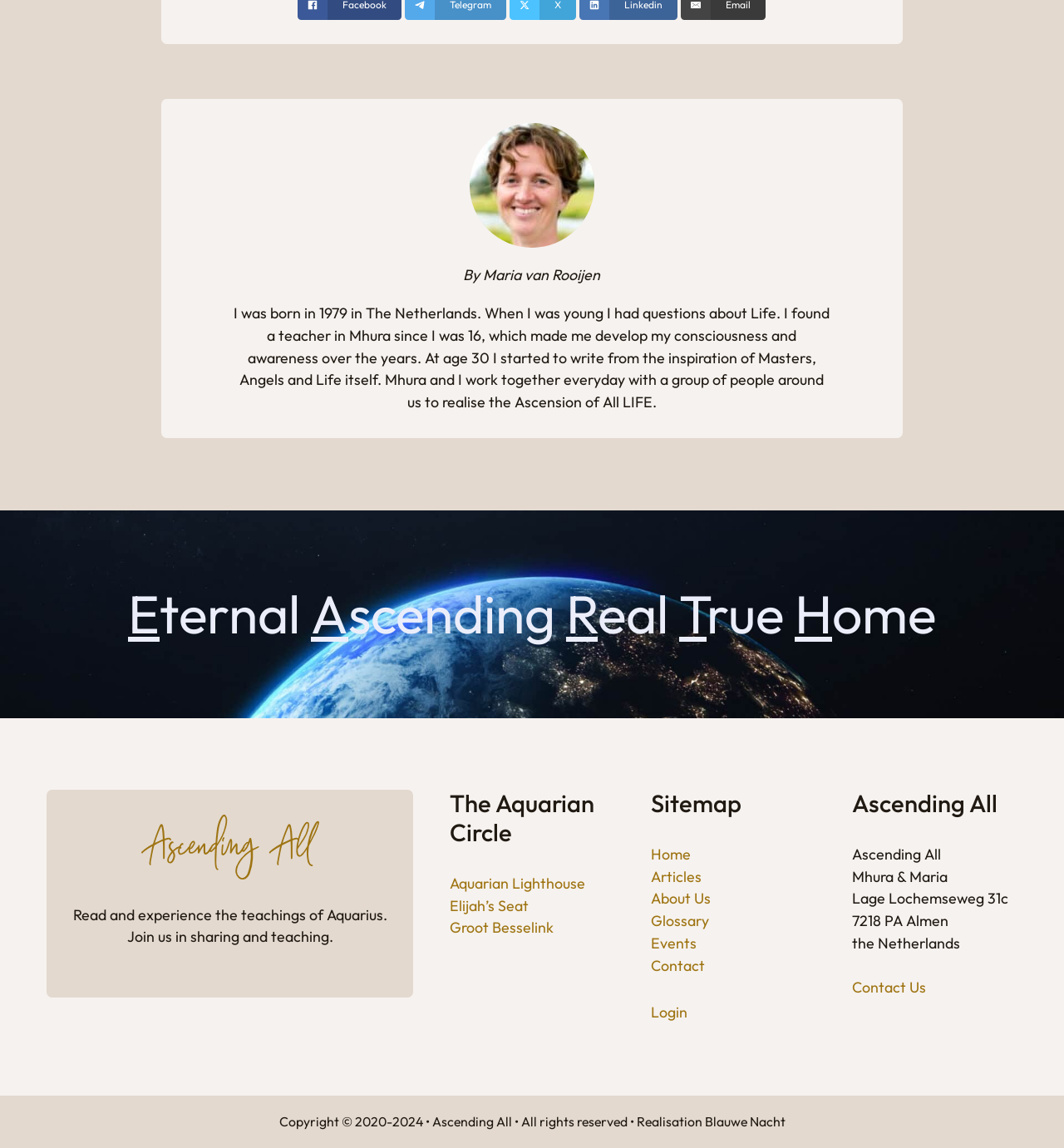What is the purpose of the website?
Please provide a single word or phrase as your answer based on the image.

Sharing and teaching